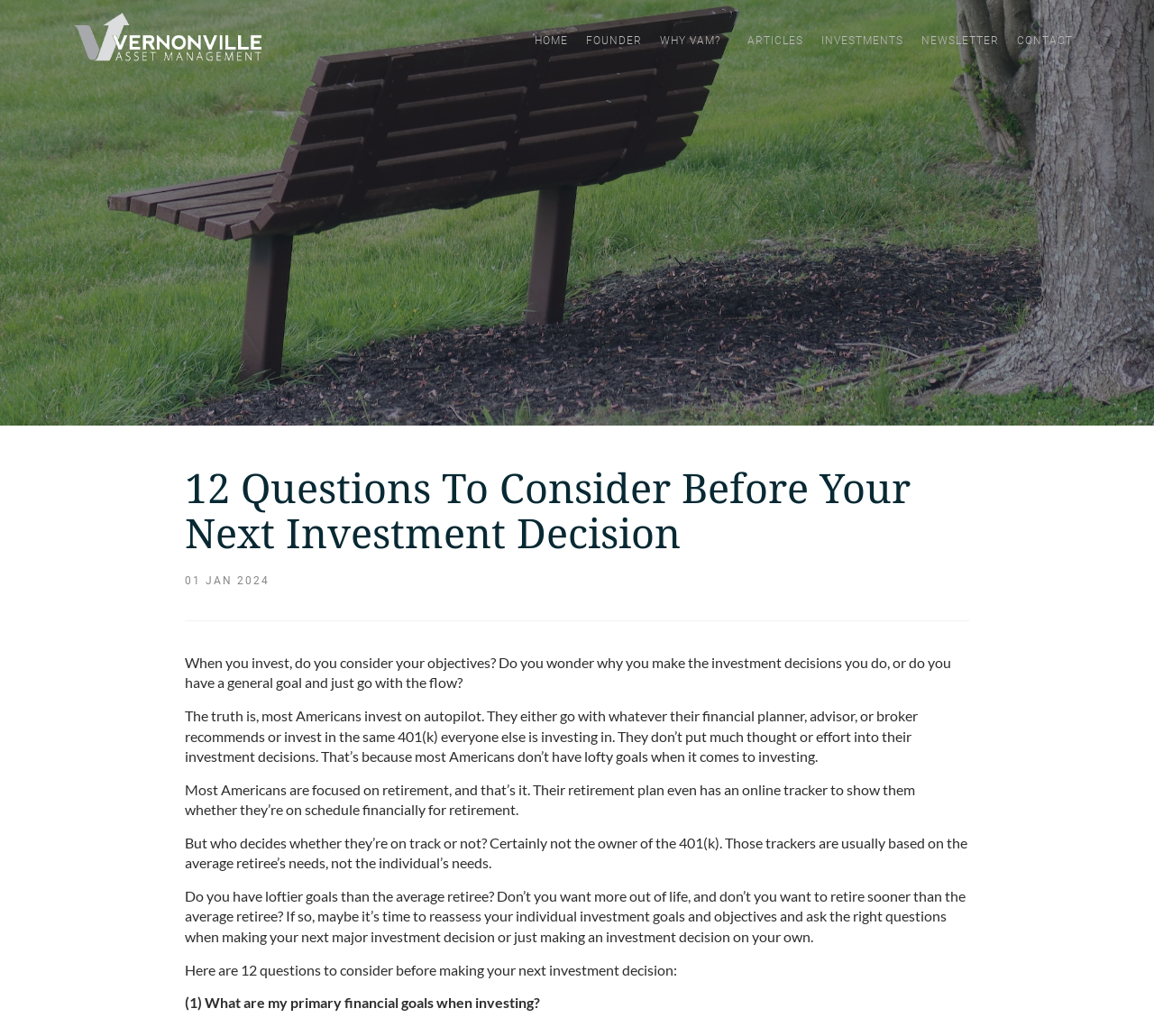Write an elaborate caption that captures the essence of the webpage.

The webpage is about investment decisions and features an article titled "12 Questions To Consider Before Your Next Investment Decision". At the top, there are seven links: "HOME", "FOUNDER", "WHY VAM?", "ARTICLES", "INVESTMENTS", "NEWSLETTER", and "CONTACT", aligned horizontally and evenly spaced.

Below the links, there is a heading with the same title as the webpage, "12 Questions To Consider Before Your Next Investment Decision". Next to the heading, there is a time element showing the date "01 JAN 2024".

The main content of the webpage is a series of paragraphs discussing investment decisions and goals. The text explains that most Americans invest without much thought or effort, focusing only on retirement, and suggests that individuals should reassess their investment goals and objectives. The article then presents 12 questions to consider before making an investment decision, with the first question being "What are my primary financial goals when investing?".

Overall, the webpage has a simple and clean layout, with a clear hierarchy of elements and a focus on the article's content.